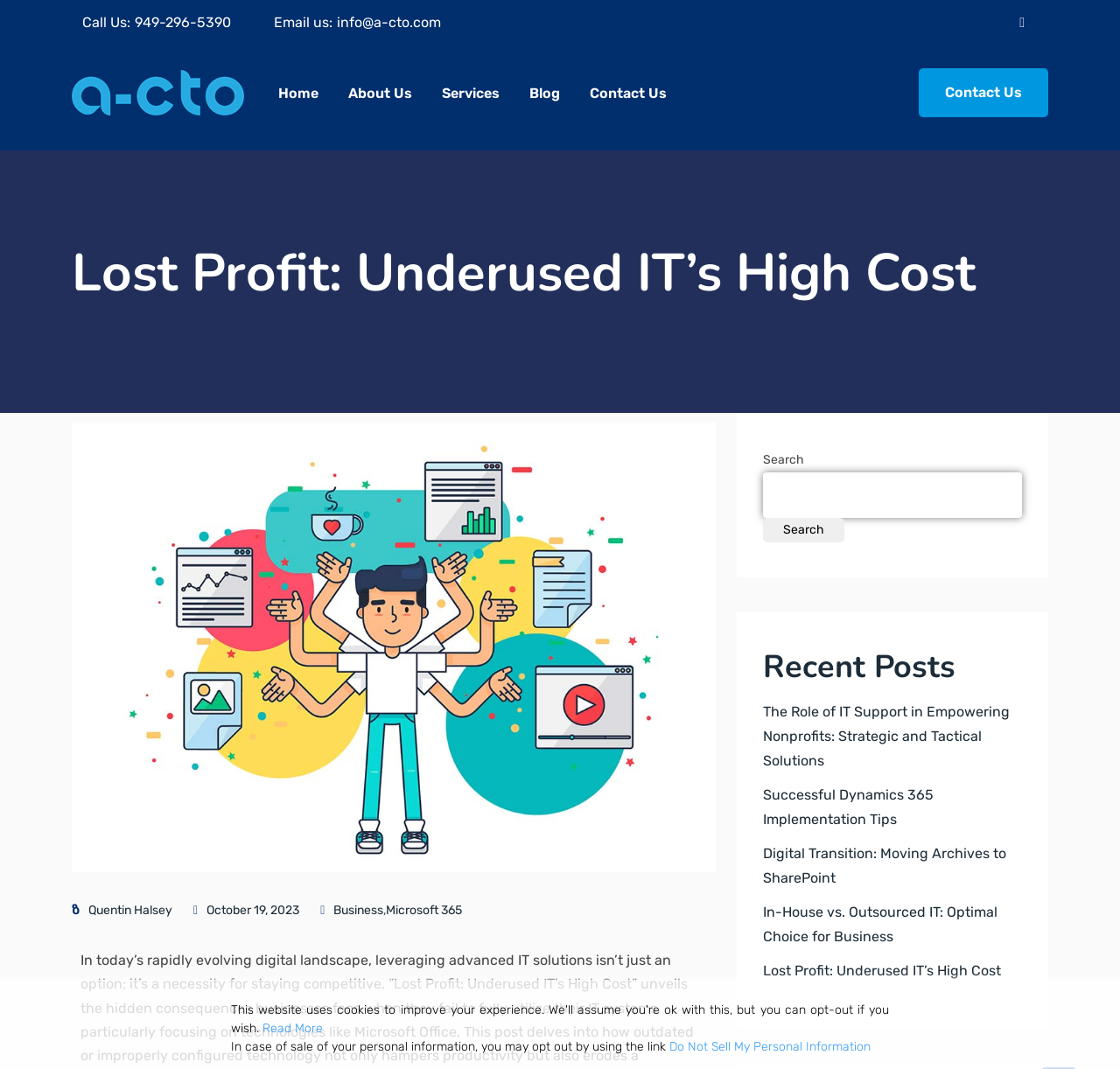Please identify the bounding box coordinates of the area I need to click to accomplish the following instruction: "Call the phone number".

[0.073, 0.013, 0.116, 0.029]